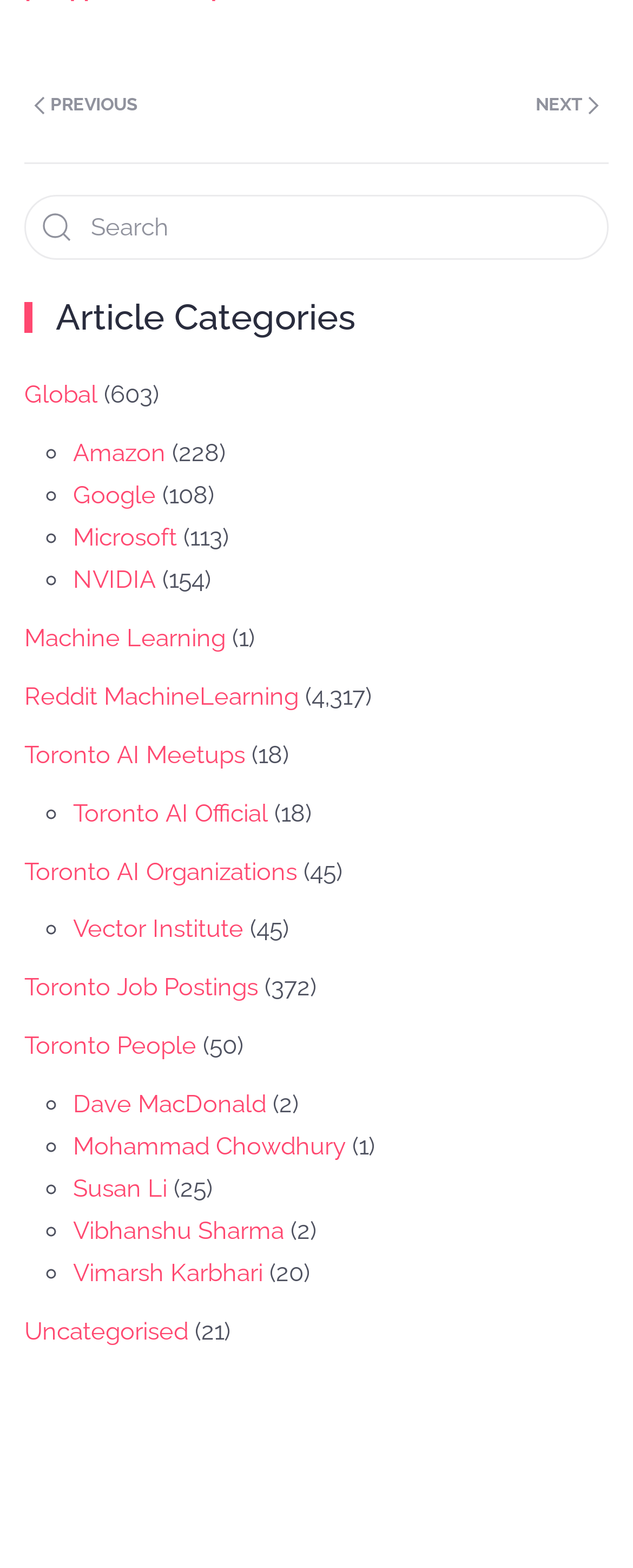Identify the bounding box of the HTML element described here: "Vimarsh Karbhari". Provide the coordinates as four float numbers between 0 and 1: [left, top, right, bottom].

[0.115, 0.803, 0.415, 0.821]